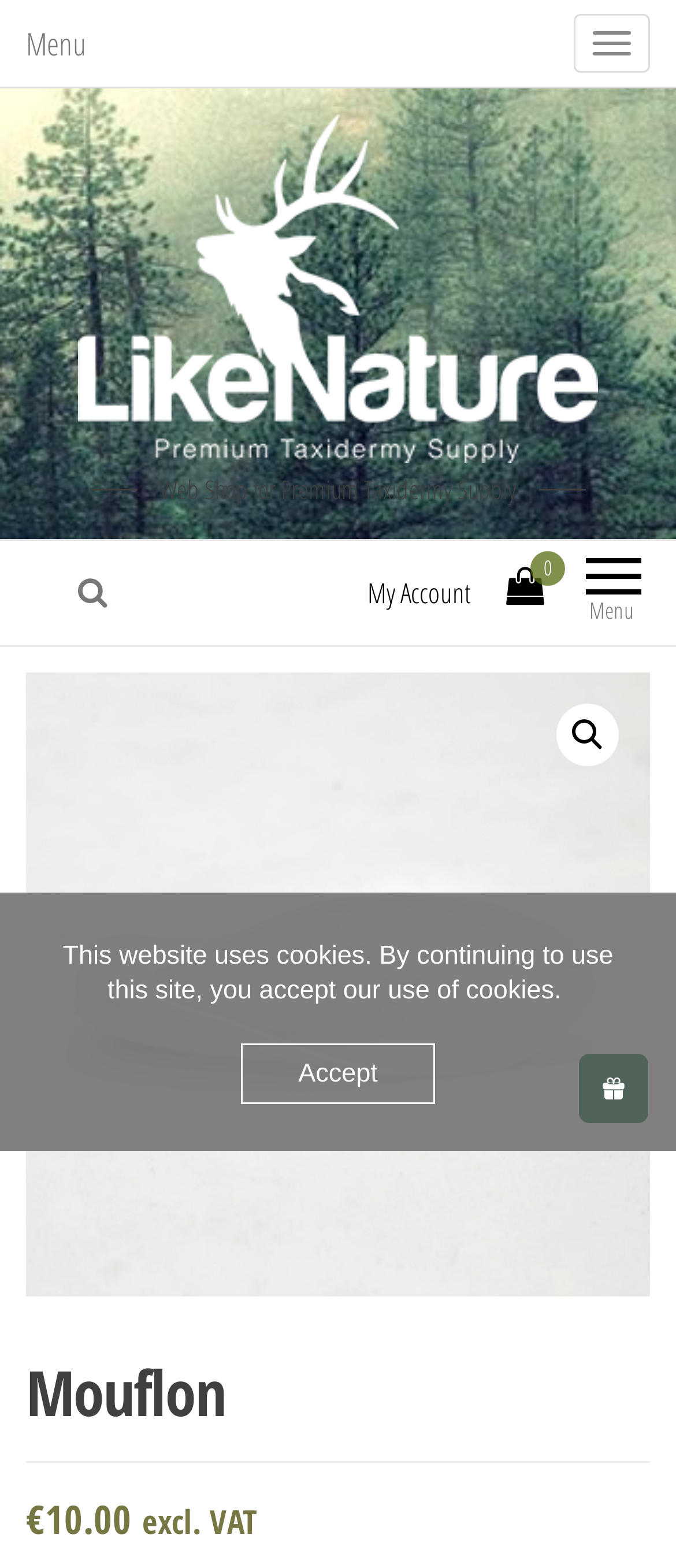Provide the bounding box coordinates for the UI element that is described as: "0".

[0.71, 0.345, 0.844, 0.404]